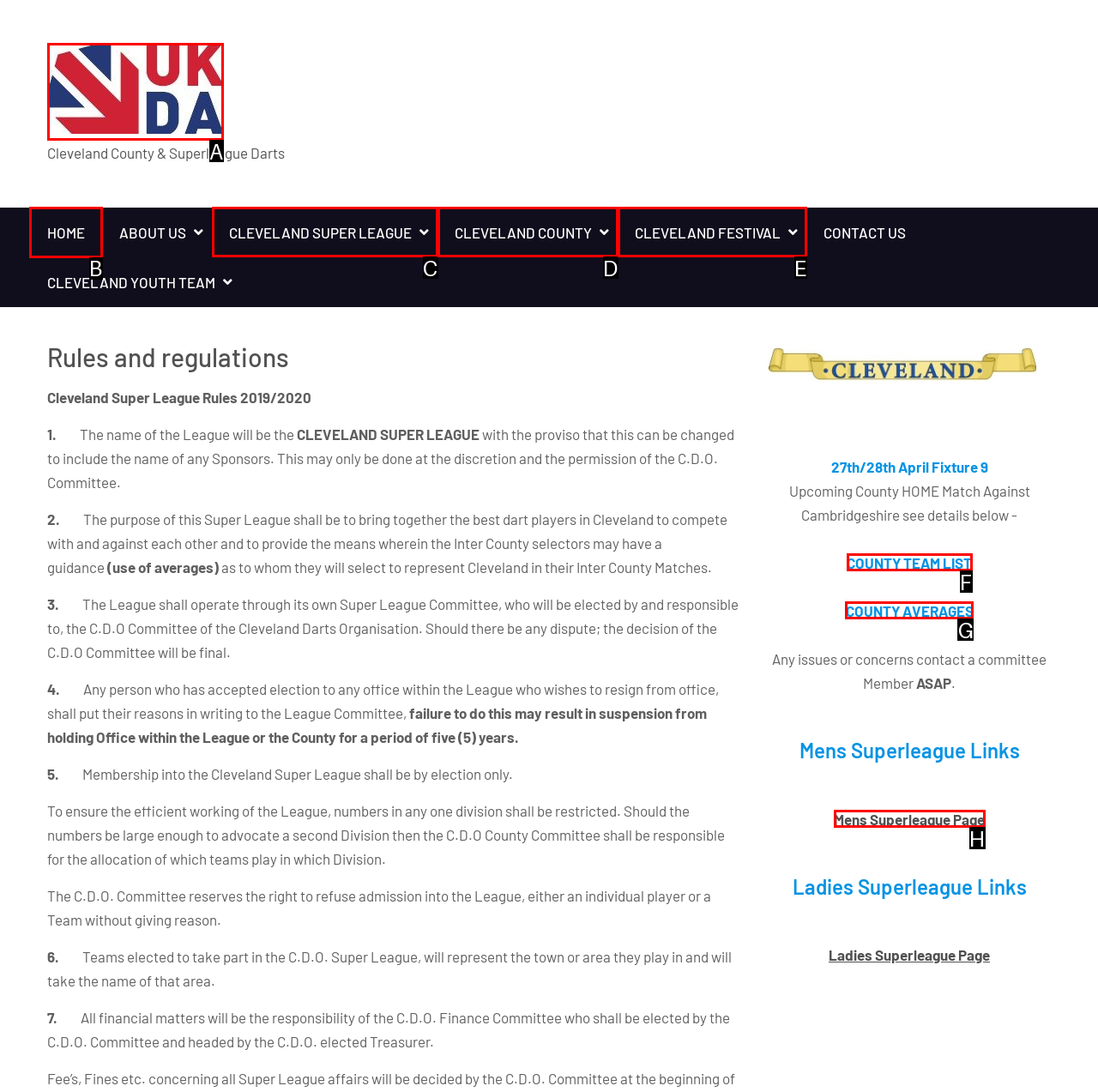Tell me which one HTML element I should click to complete the following instruction: Click HOME
Answer with the option's letter from the given choices directly.

B